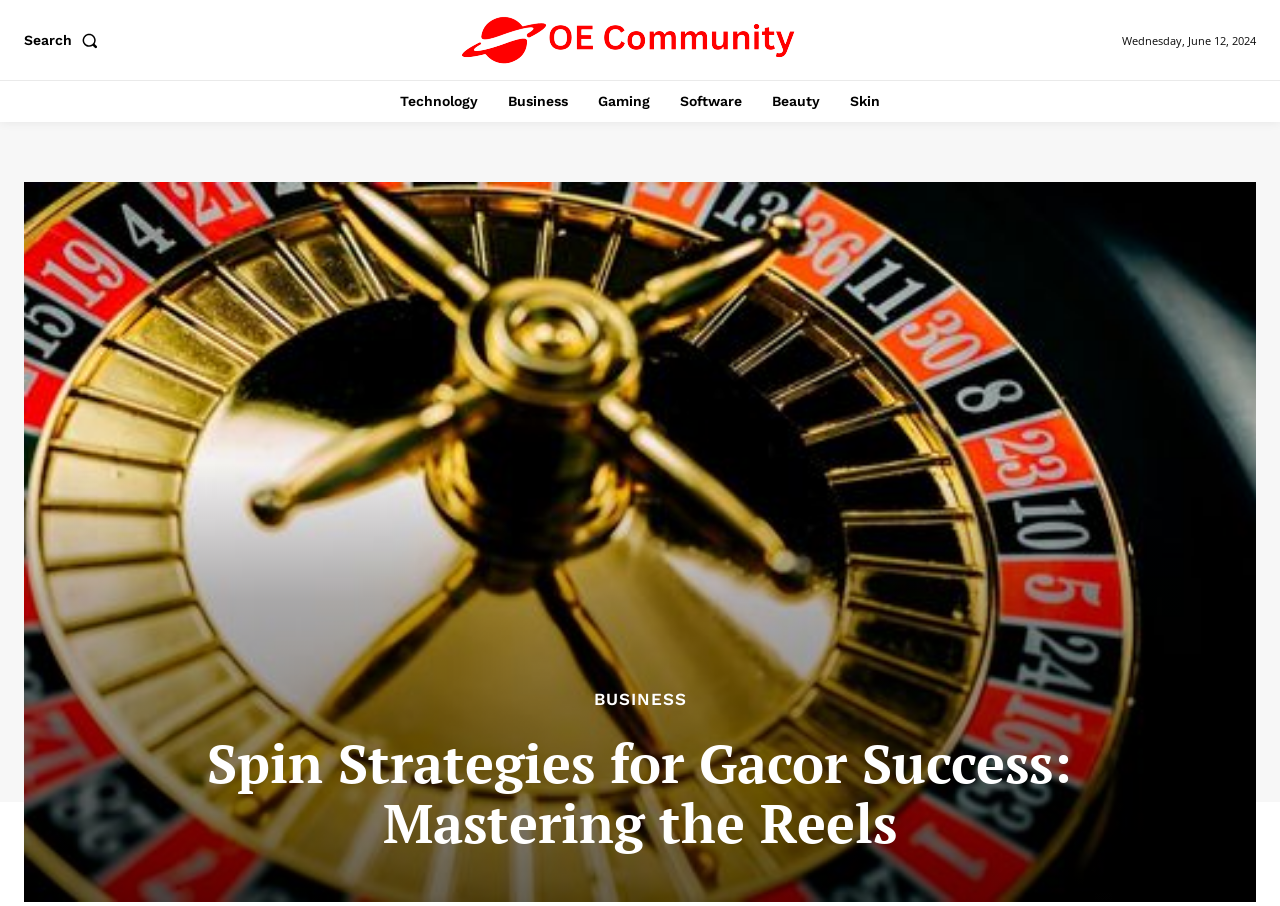Describe all visible elements and their arrangement on the webpage.

The webpage is titled "Spin Strategies for Gacor Success: Mastering the Reels" and appears to be a gaming-related website. At the top left corner, there is a search button accompanied by a small image. To the right of the search button, the website's logo is displayed as an image with a link. 

Below the logo, there is a horizontal navigation menu with six links: Technology, Business, Gaming, Software, Beauty, and Skin. These links are positioned side by side, taking up a significant portion of the top section of the webpage.

On the top right corner, the current date, "Wednesday, June 12, 2024", is displayed as static text. 

Further down the page, there is a prominent heading that reads "Spin Strategies for Gacor Success: Mastering the Reels", which is likely the main title of the webpage's content. Below this heading, there is another link labeled "BUSINESS", which is positioned near the bottom of the page.